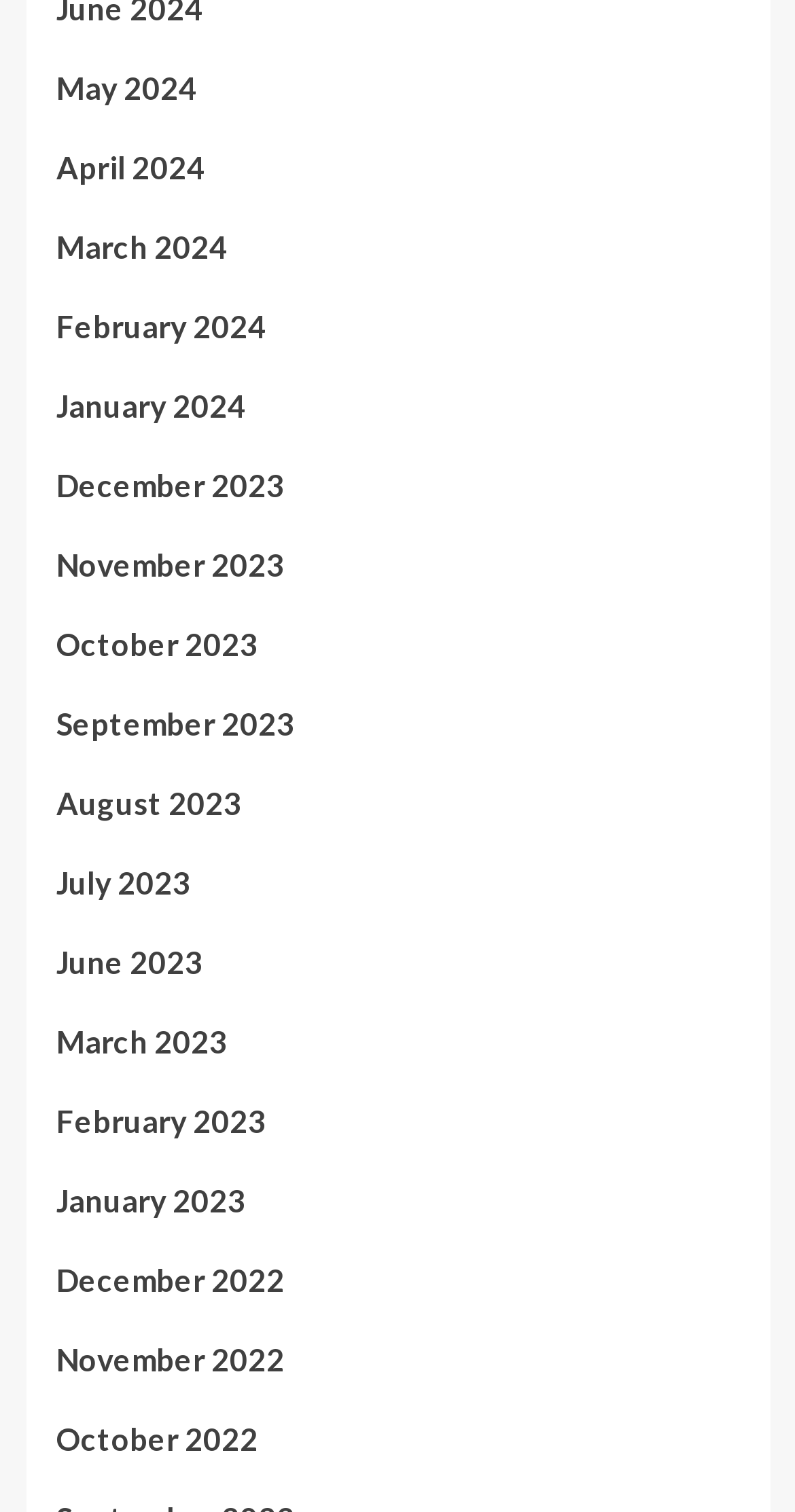Given the description November 2022, predict the bounding box coordinates of the UI element. Ensure the coordinates are in the format (top-left x, top-left y, bottom-right x, bottom-right y) and all values are between 0 and 1.

[0.071, 0.882, 0.929, 0.935]